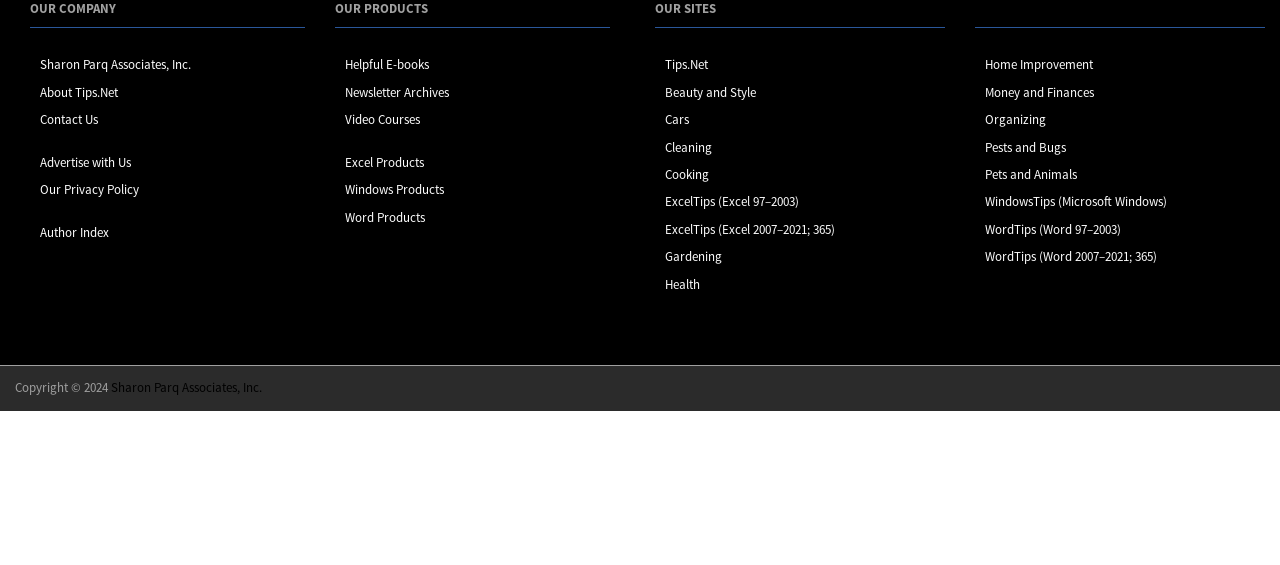Locate the bounding box coordinates of the area that needs to be clicked to fulfill the following instruction: "Click on About Tips.Net". The coordinates should be in the format of four float numbers between 0 and 1, namely [left, top, right, bottom].

[0.031, 0.148, 0.092, 0.178]